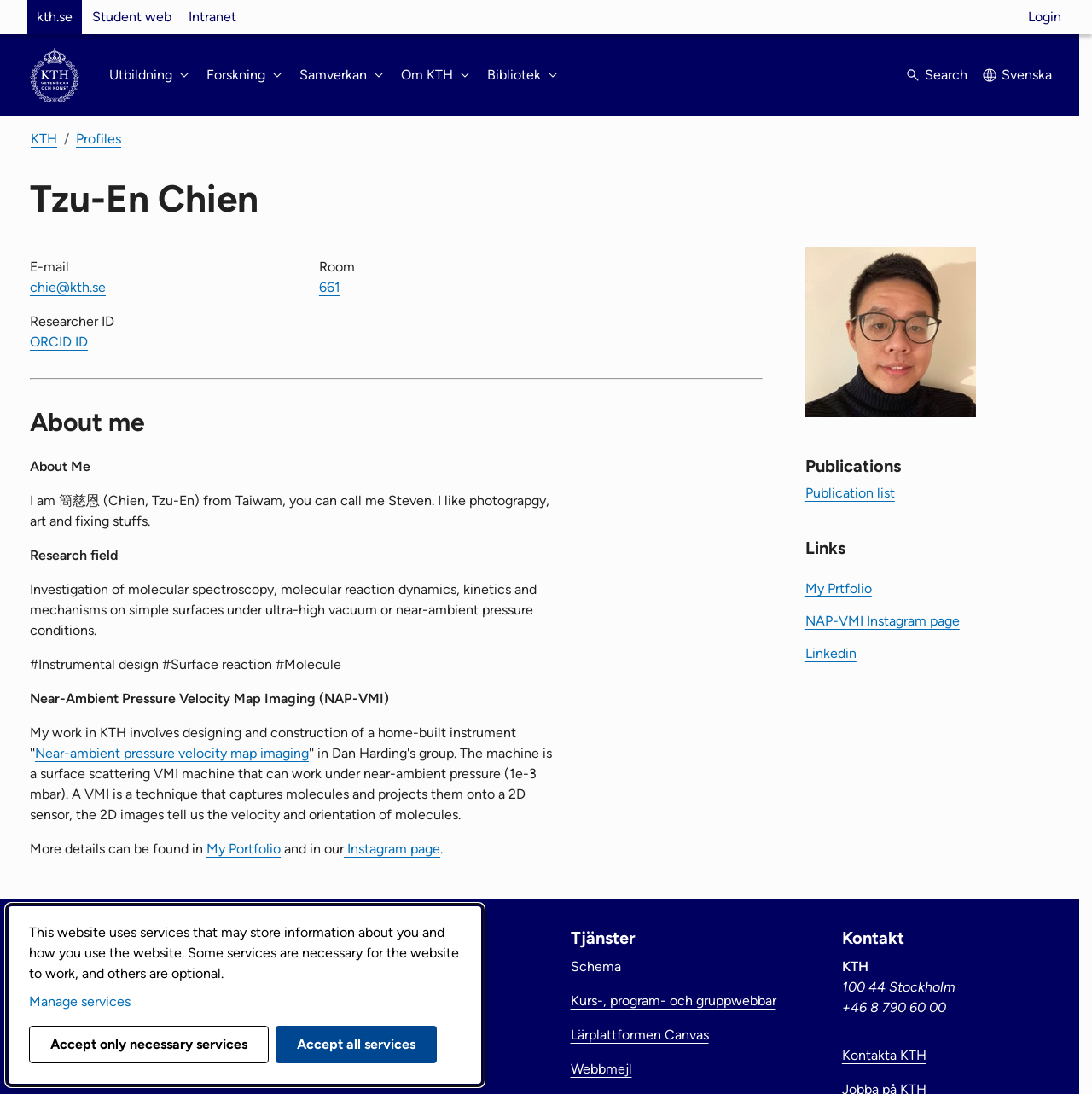Bounding box coordinates are given in the format (top-left x, top-left y, bottom-right x, bottom-right y). All values should be floating point numbers between 0 and 1. Provide the bounding box coordinate for the UI element described as: Rektor och ledning

[0.274, 0.938, 0.379, 0.953]